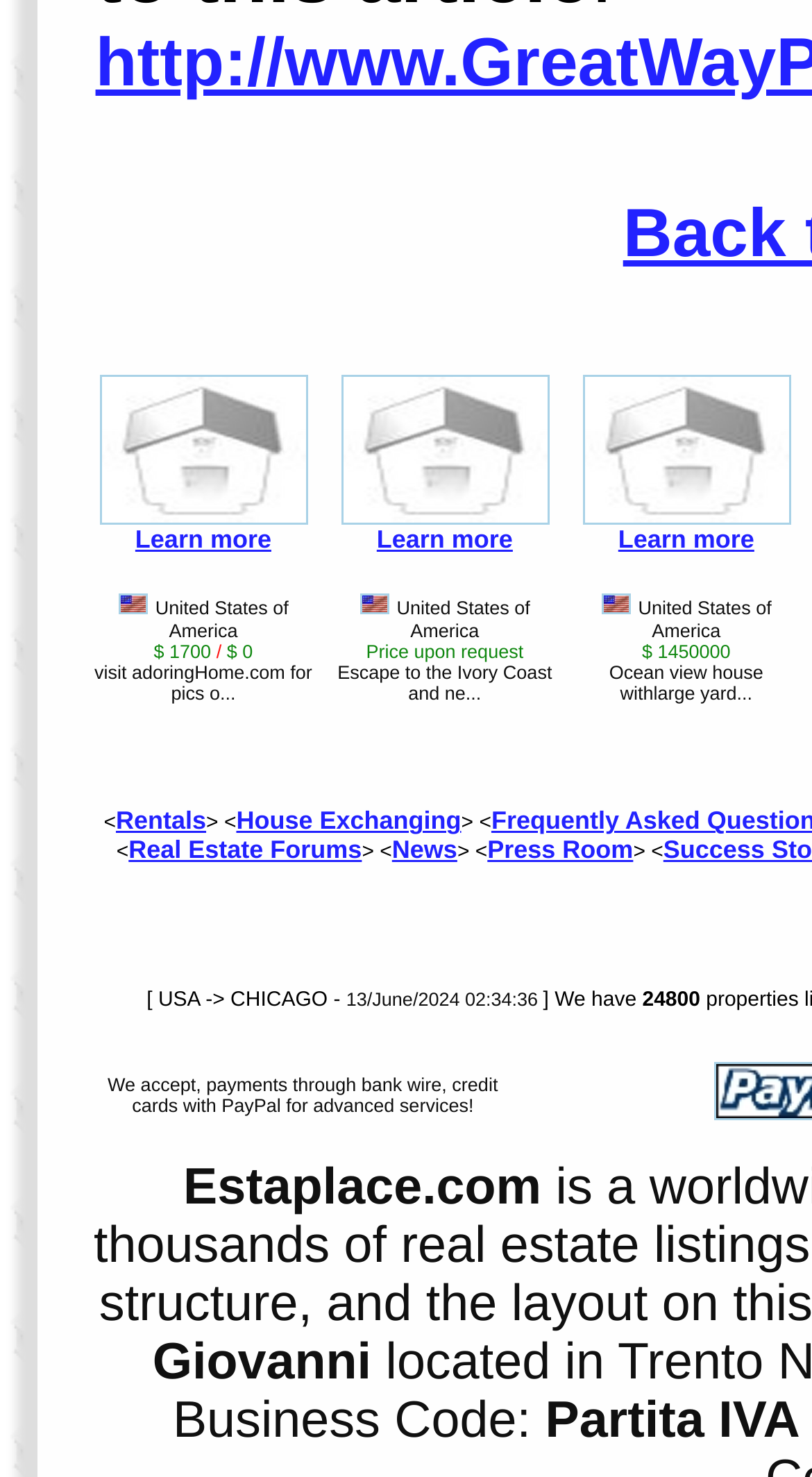Provide the bounding box coordinates of the HTML element described by the text: "News". The coordinates should be in the format [left, top, right, bottom] with values between 0 and 1.

[0.483, 0.713, 0.563, 0.732]